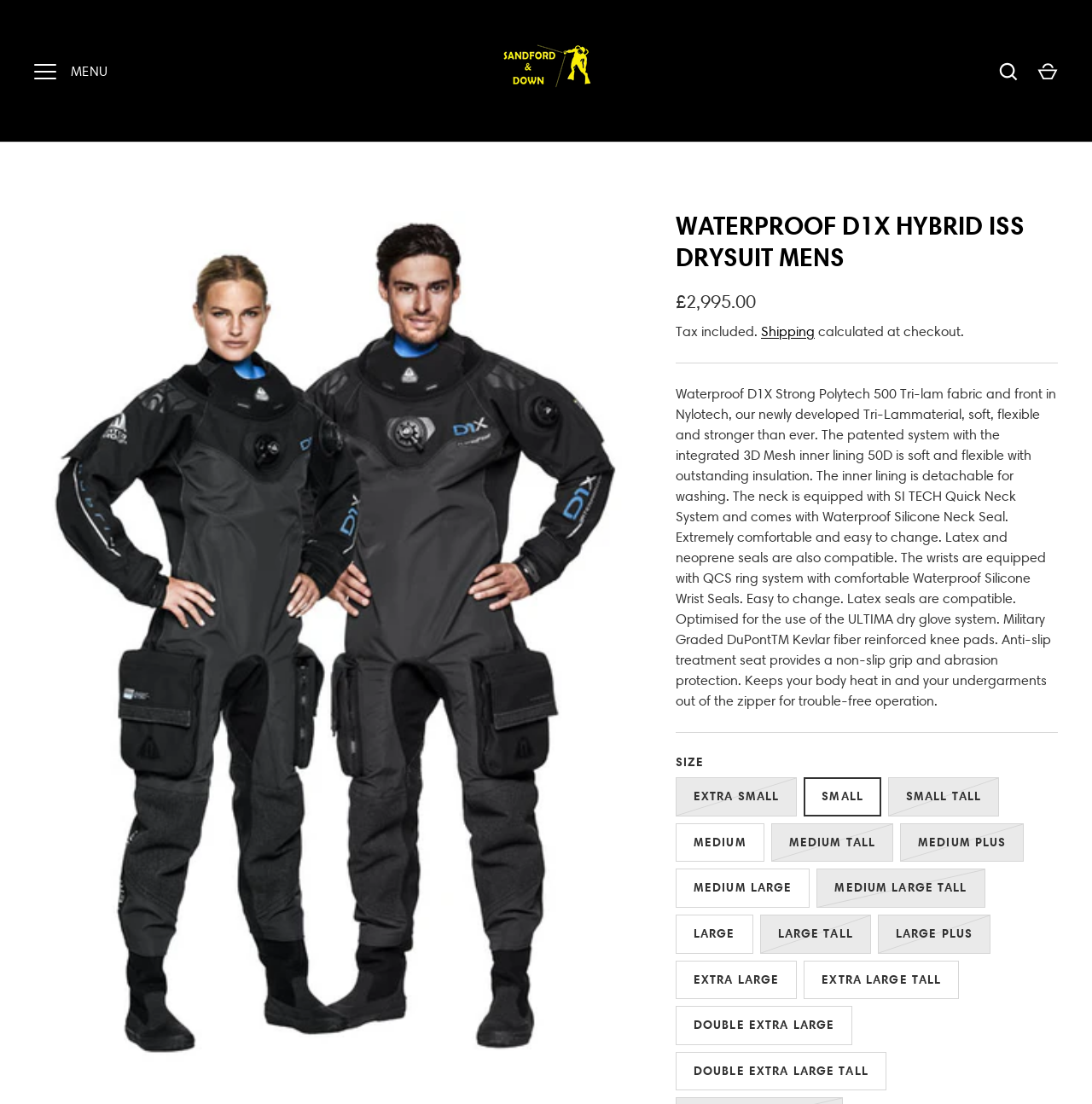Please answer the following question using a single word or phrase: 
What is the function of the Anti-slip treatment on the seat?

Provides a non-slip grip and abrasion protection